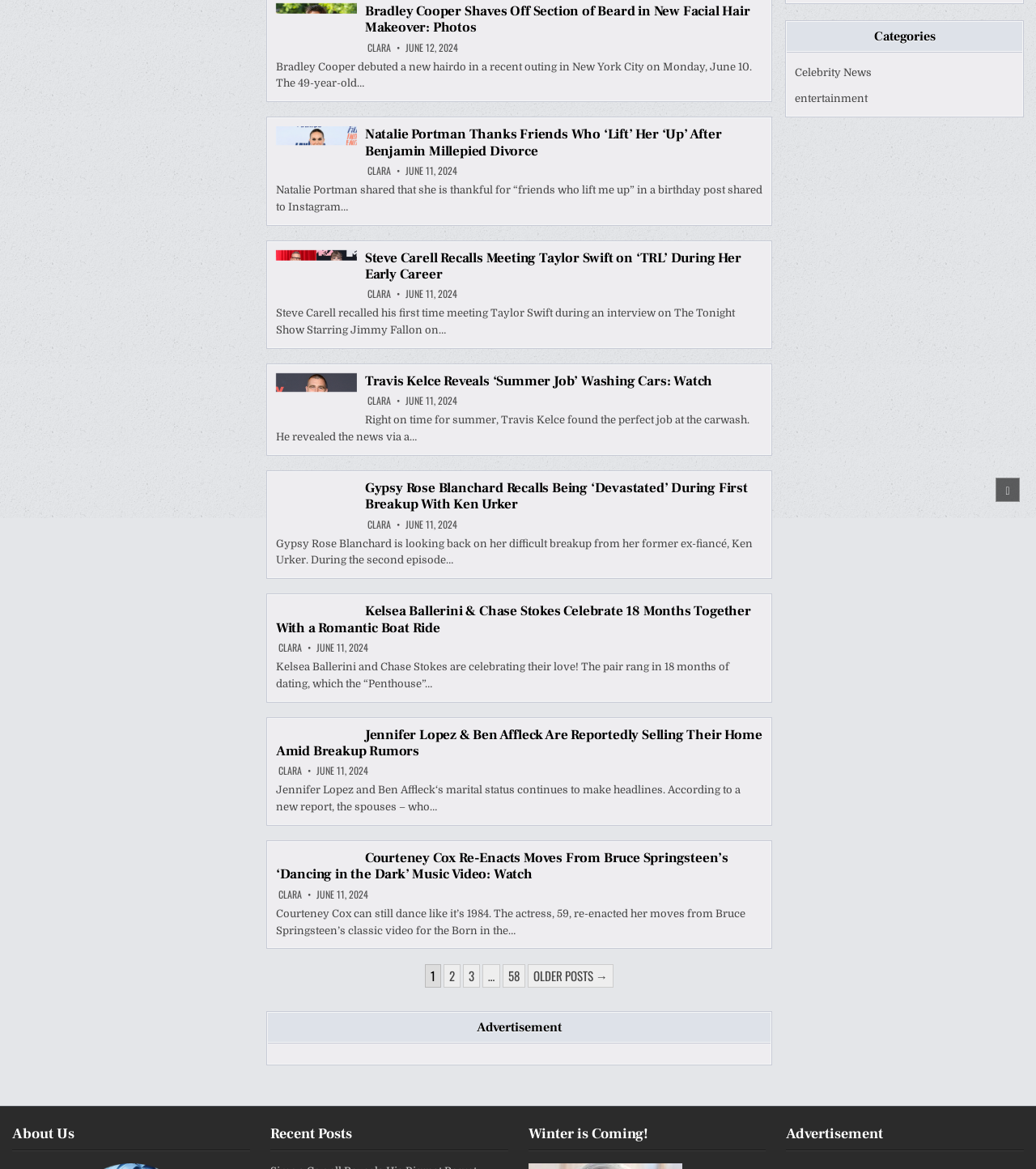Identify the bounding box of the UI component described as: "Scroll to Top".

[0.961, 0.409, 0.984, 0.429]